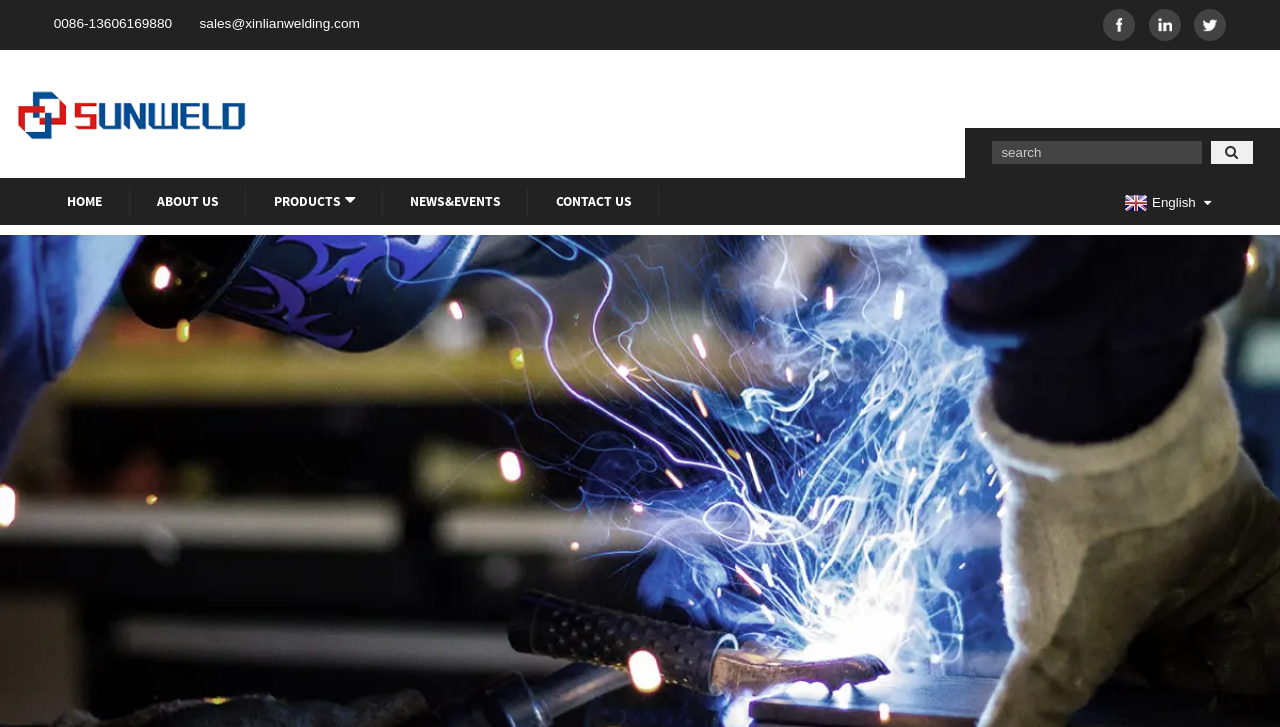Please locate the bounding box coordinates for the element that should be clicked to achieve the following instruction: "send an email". Ensure the coordinates are given as four float numbers between 0 and 1, i.e., [left, top, right, bottom].

[0.156, 0.022, 0.281, 0.043]